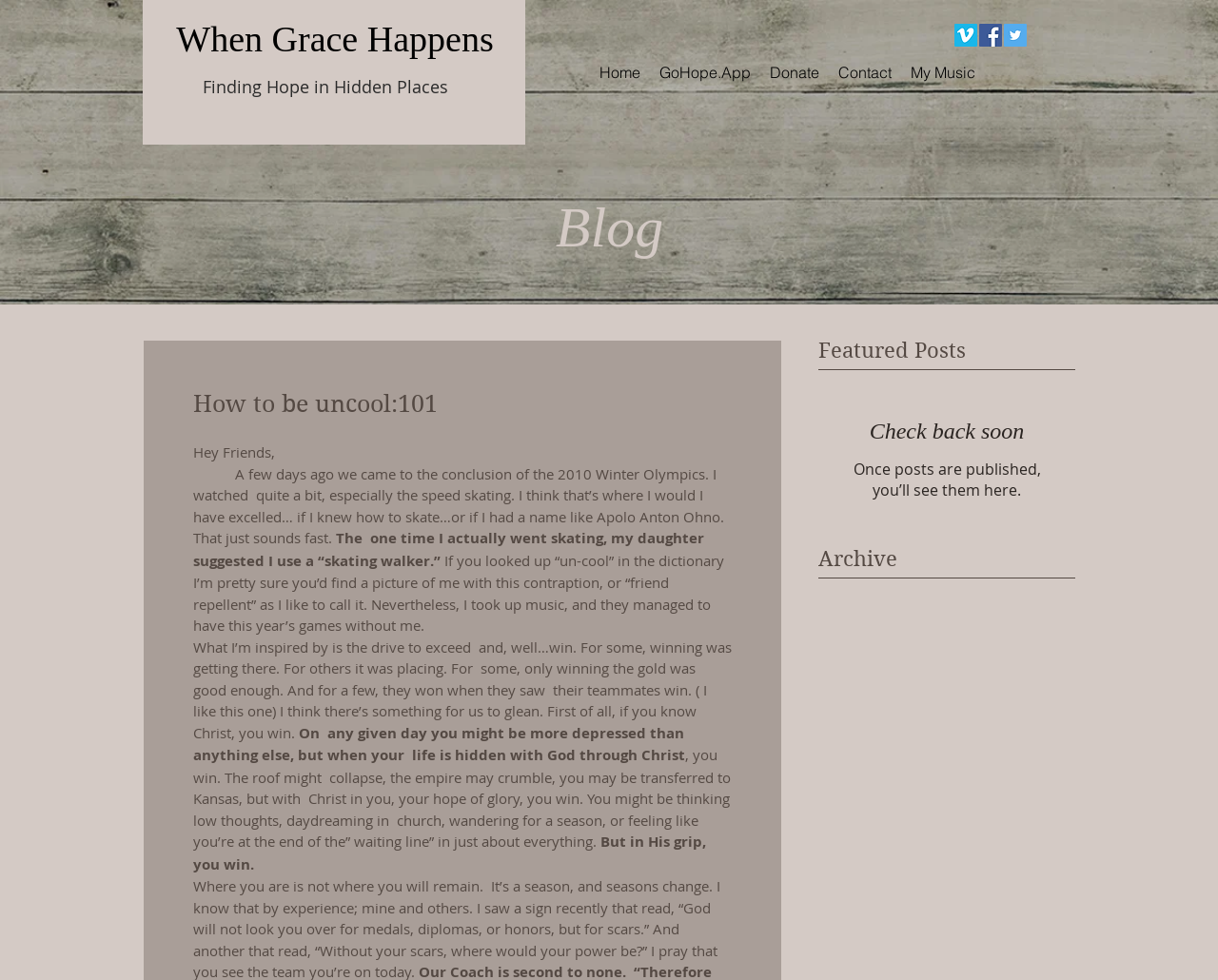Determine the bounding box coordinates of the clickable region to carry out the instruction: "Click the link '244'".

None